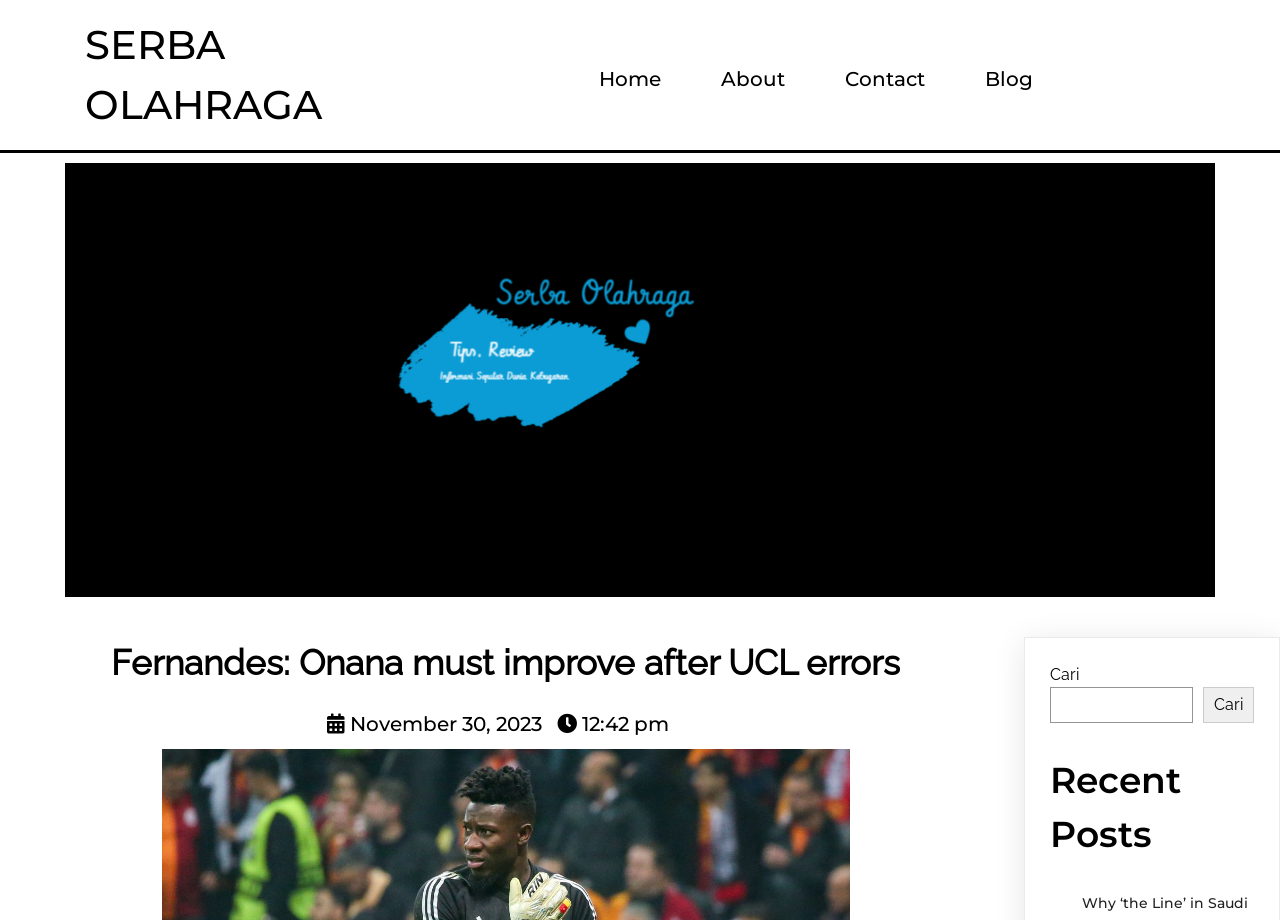Please specify the bounding box coordinates of the clickable region to carry out the following instruction: "check the date and time of the post". The coordinates should be four float numbers between 0 and 1, in the format [left, top, right, bottom].

[0.435, 0.774, 0.523, 0.8]